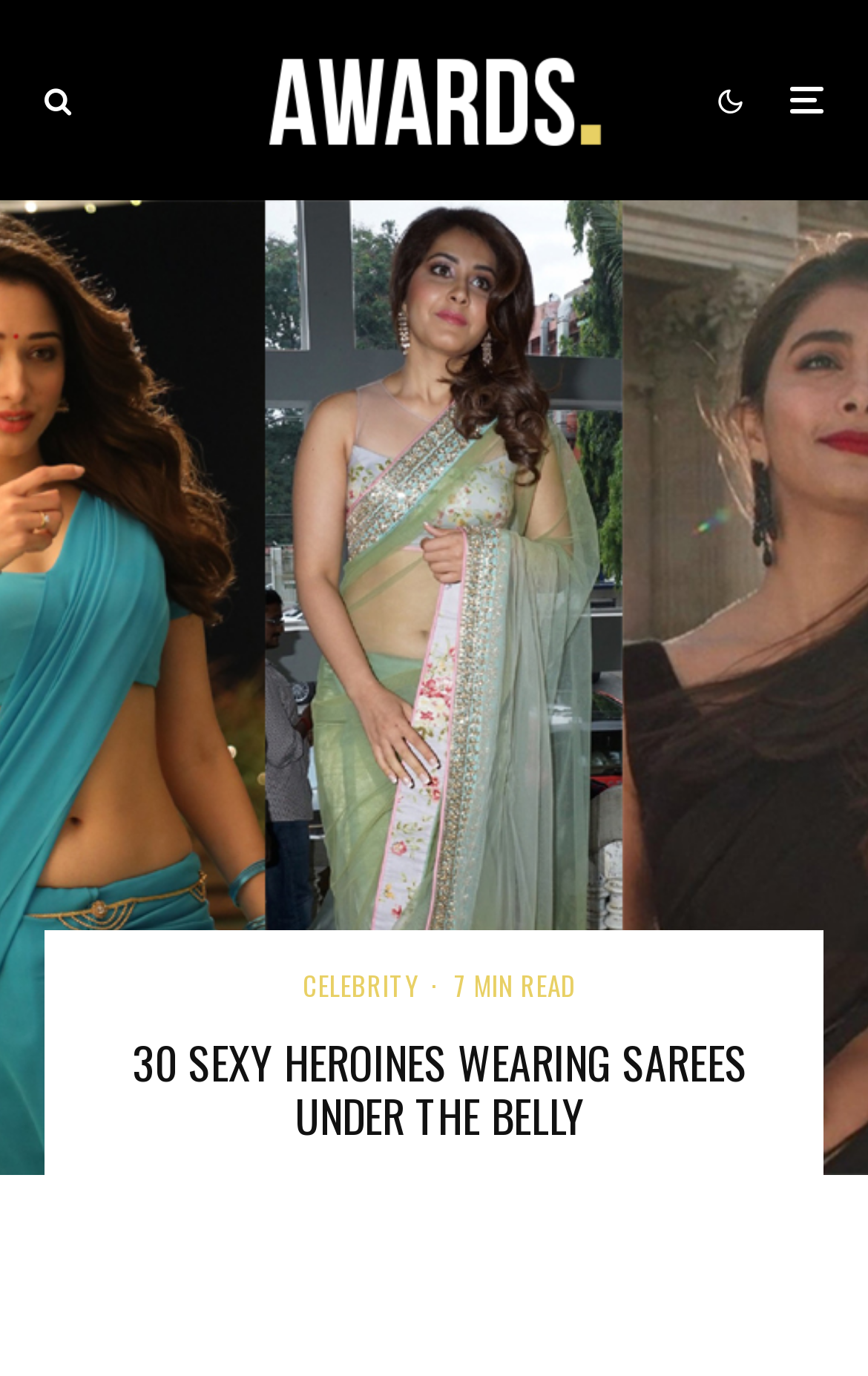Refer to the screenshot and answer the following question in detail:
What is the category of the article?

I inferred this answer by looking at the link with the text 'CELEBRITY' which is likely a category or tag for the article.